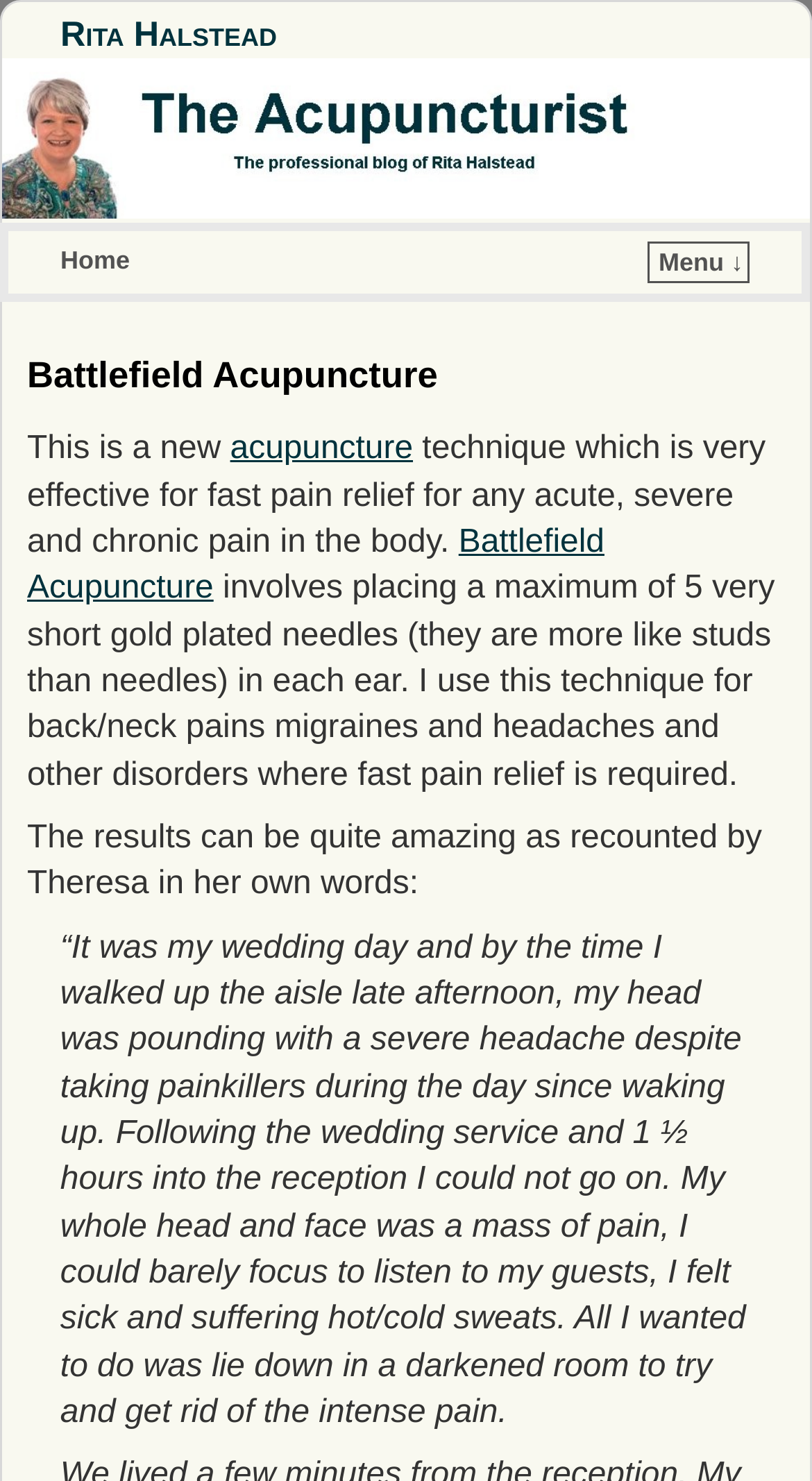From the webpage screenshot, predict the bounding box coordinates (top-left x, top-left y, bottom-right x, bottom-right y) for the UI element described here: Skip to secondary content

[0.003, 0.204, 0.357, 0.23]